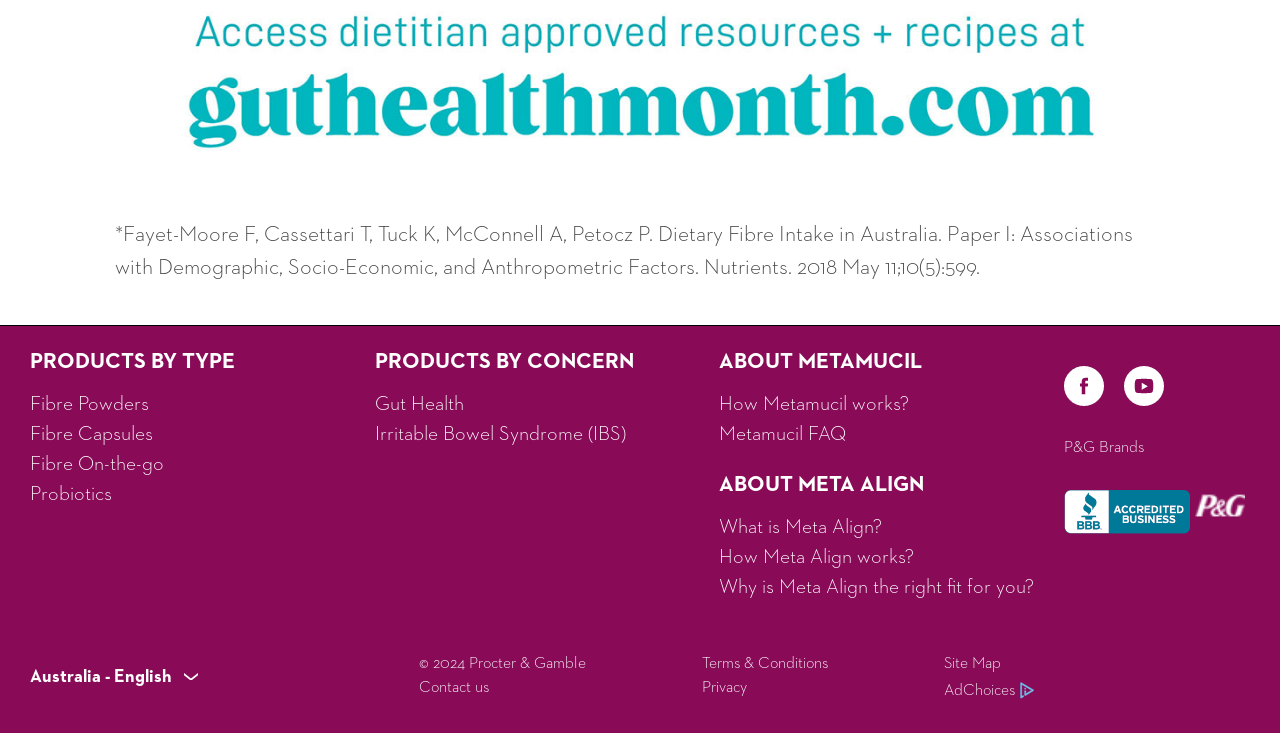Use a single word or phrase to answer the question: What is the last link in the footer section?

AdChoices